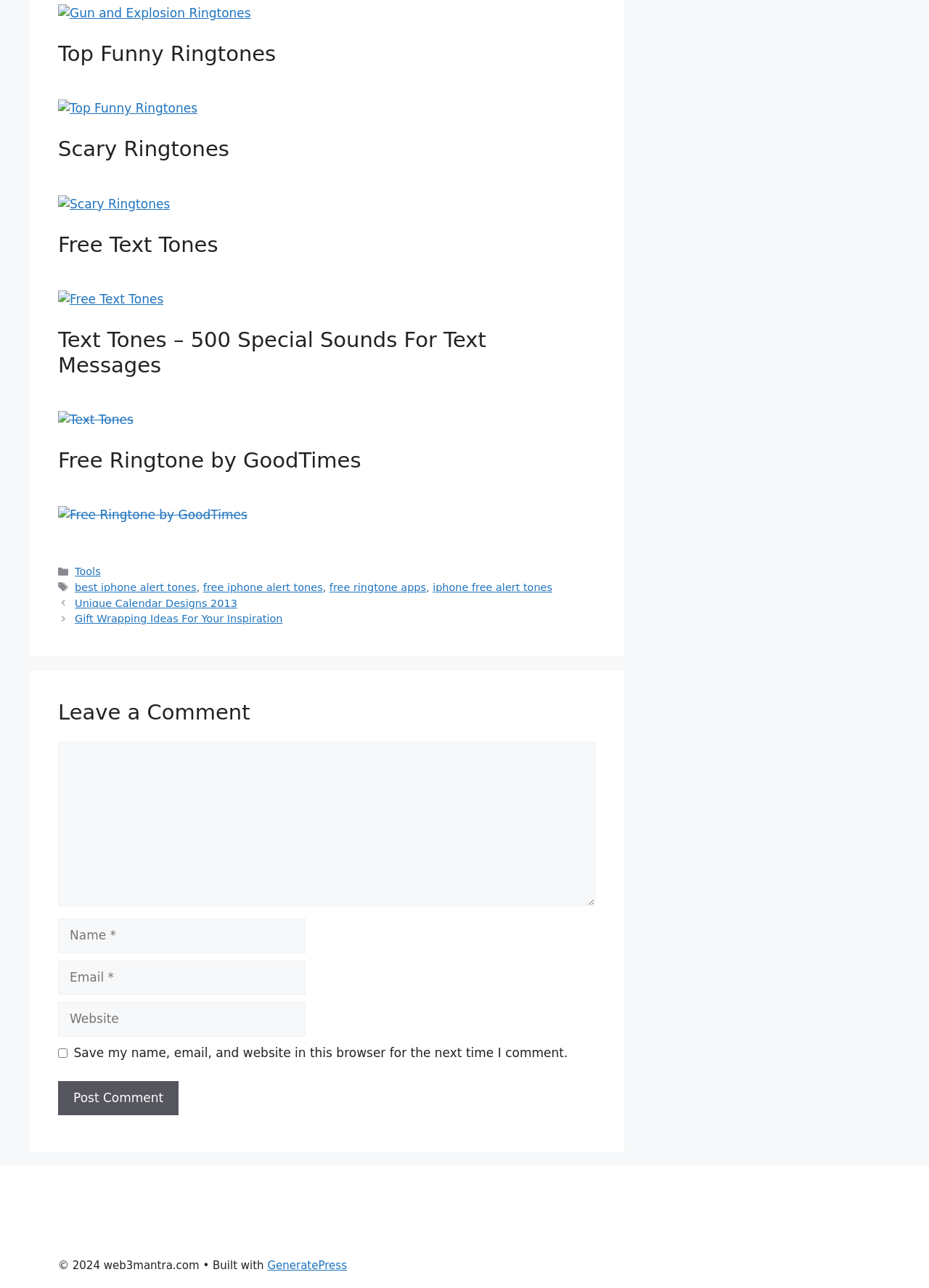Please find and report the bounding box coordinates of the element to click in order to perform the following action: "Click on 'Top Funny Ringtones'". The coordinates should be expressed as four float numbers between 0 and 1, in the format [left, top, right, bottom].

[0.062, 0.079, 0.212, 0.09]